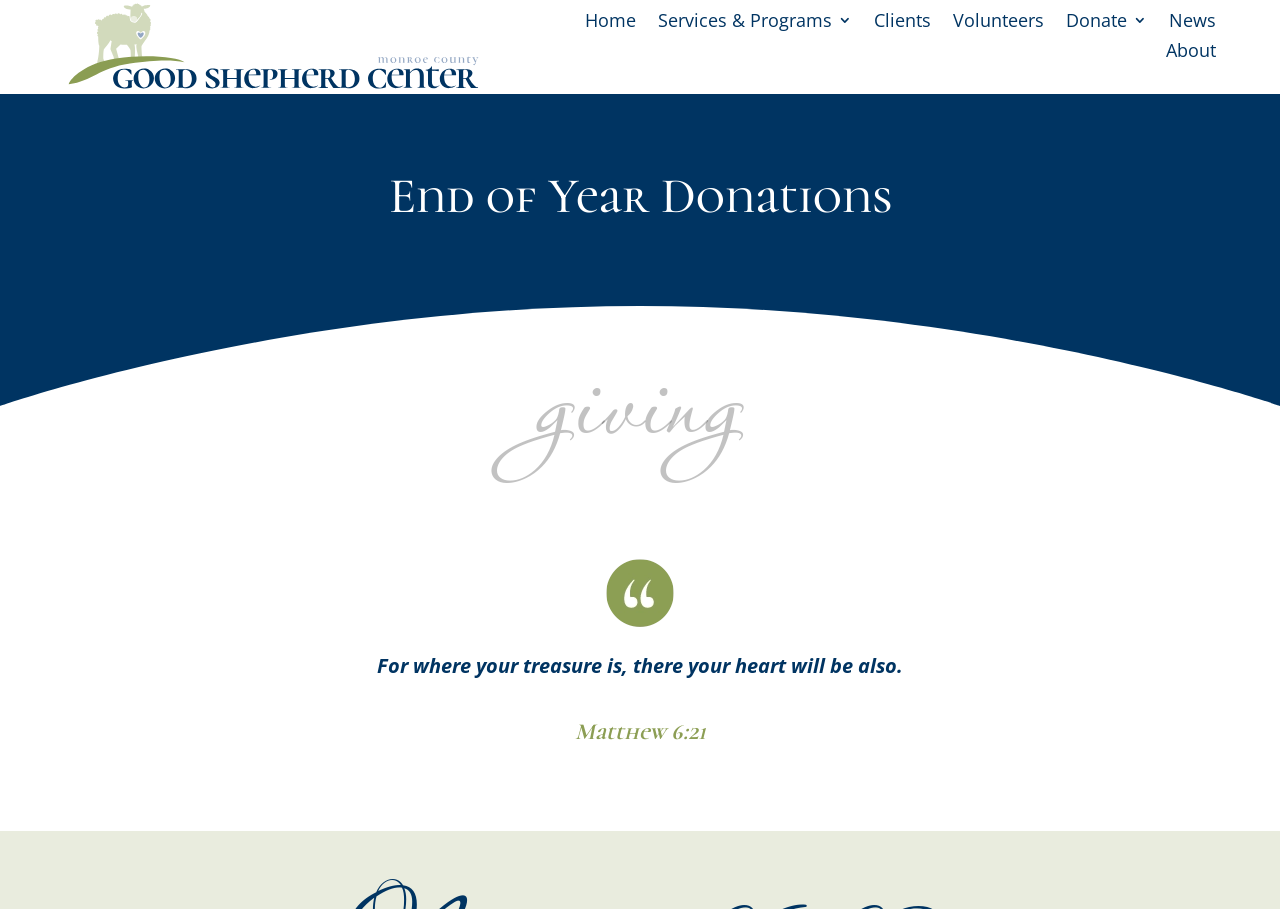What is the name of the organization?
Based on the image, provide a one-word or brief-phrase response.

Good Shepherd Center